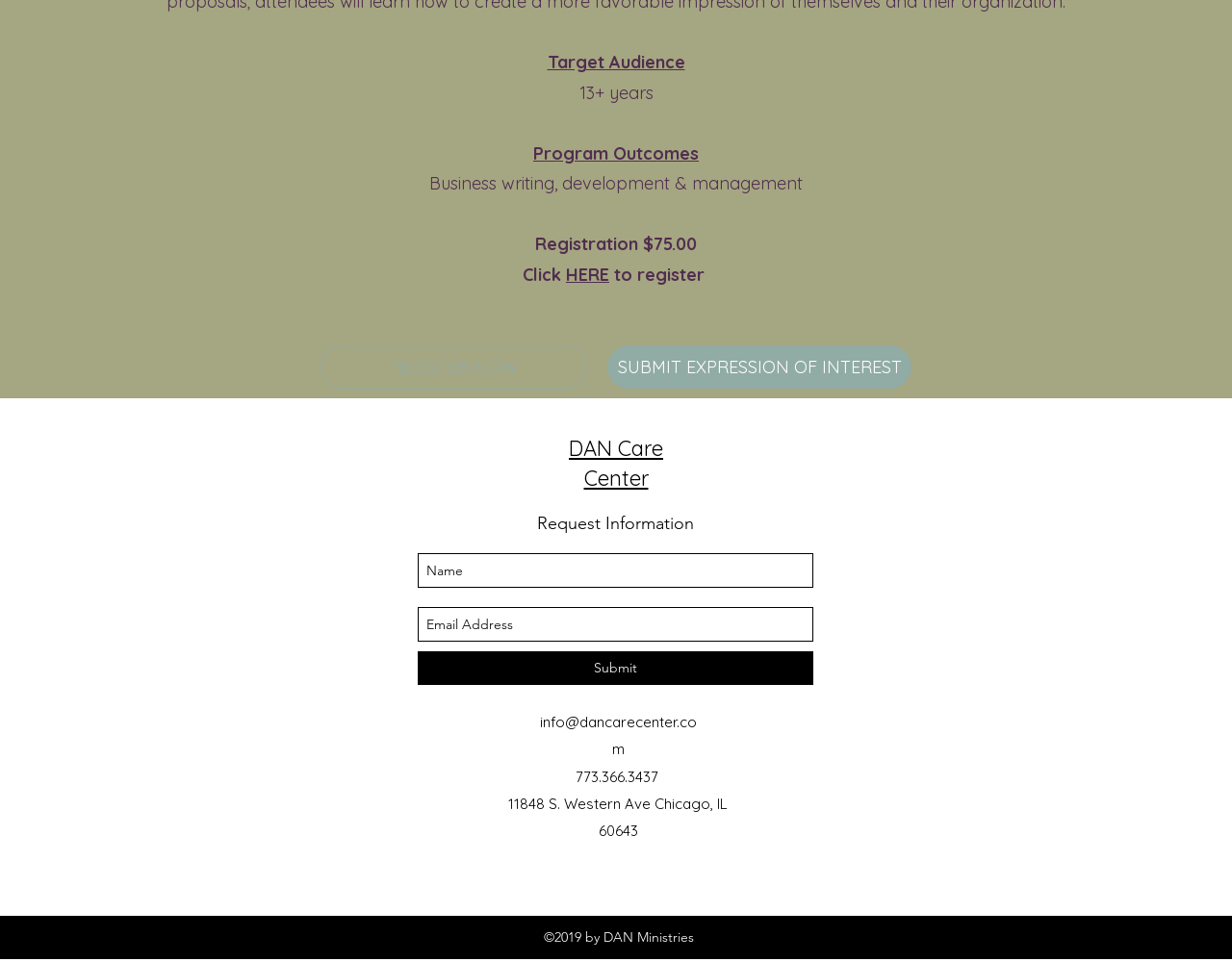Please provide a short answer using a single word or phrase for the question:
What are the social media platforms available for this organization?

facebook, instagram, linkedin, twitter